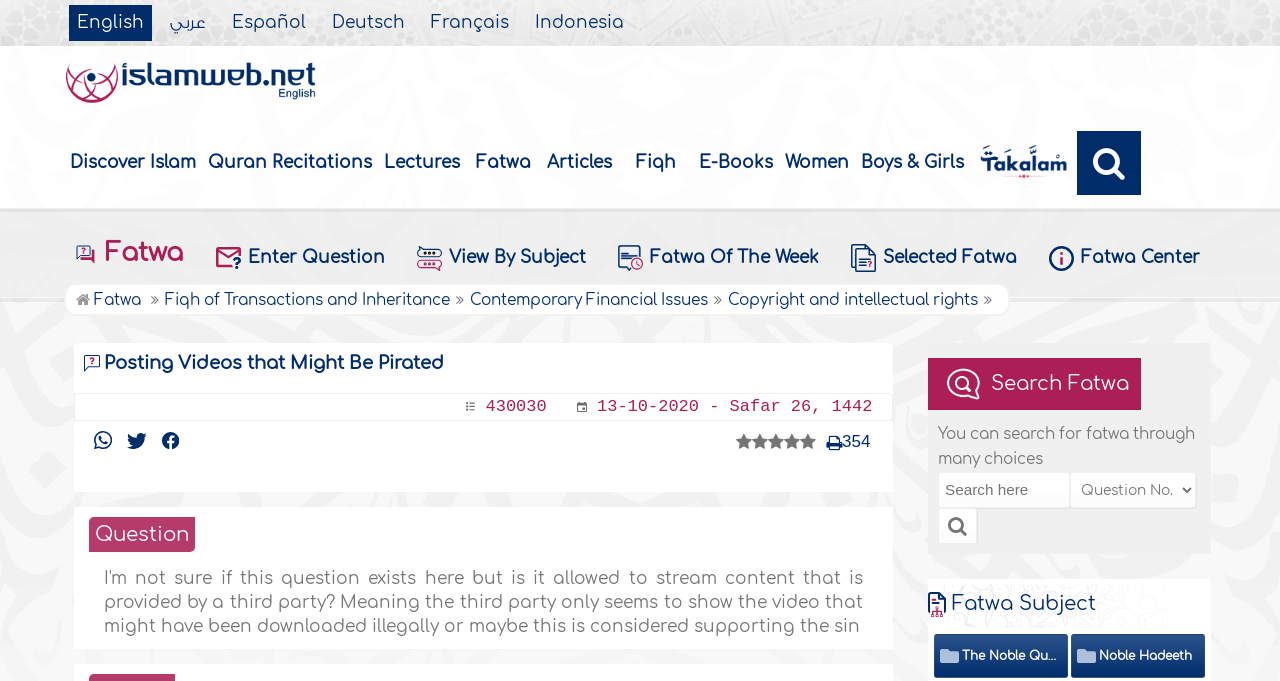Please specify the bounding box coordinates of the clickable region necessary for completing the following instruction: "Enter a question". The coordinates must consist of four float numbers between 0 and 1, i.e., [left, top, right, bottom].

[0.164, 0.336, 0.305, 0.422]